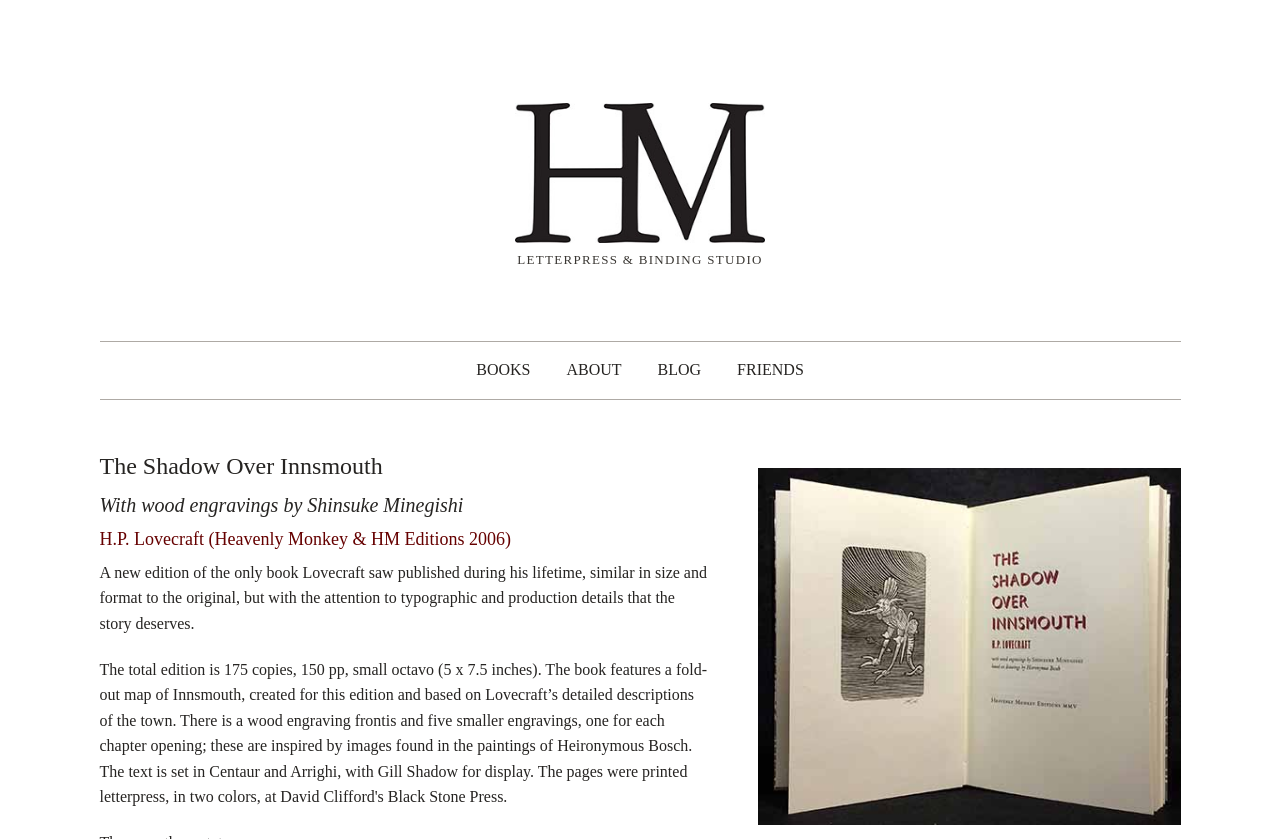Using the format (top-left x, top-left y, bottom-right x, bottom-right y), and given the element description, identify the bounding box coordinates within the screenshot: SHAVKAT MIRZIYOYEV

None